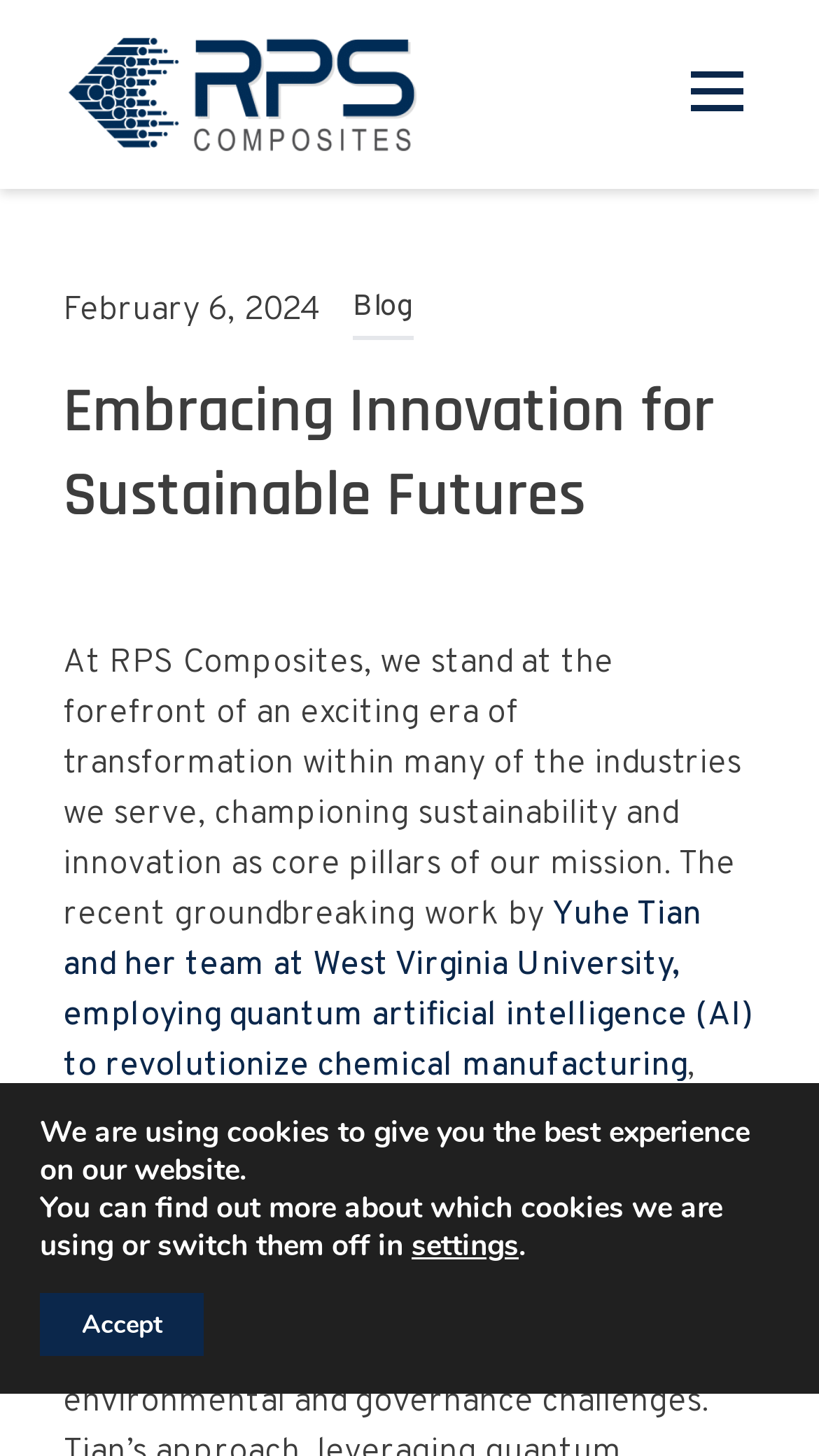Give a detailed account of the webpage.

The webpage is about RPS Composites, with a focus on innovation and sustainability in manufacturing. At the top left, there is a link to skip to the main content, followed by a link to the RPS Composites homepage. To the right of these links, a toggle navigation button is located. 

Below these elements, a date "February 6, 2024" is displayed, next to a link to the blog section. The main heading "Embracing Innovation for Sustainable Futures" is centered on the page, followed by a paragraph of text that discusses the company's mission to champion sustainability and innovation. 

Within this paragraph, a link to an article about Yuhe Tian and her team at West Virginia University is provided, which discusses the use of quantum artificial intelligence to revolutionize chemical manufacturing. The paragraph concludes with a statement celebrating this progress.

At the bottom of the page, a GDPR cookie banner is displayed, which informs users that cookies are being used to enhance their experience on the website. The banner provides options to learn more about the cookies being used or to switch them off, along with an "Accept" button to acknowledge the use of cookies.